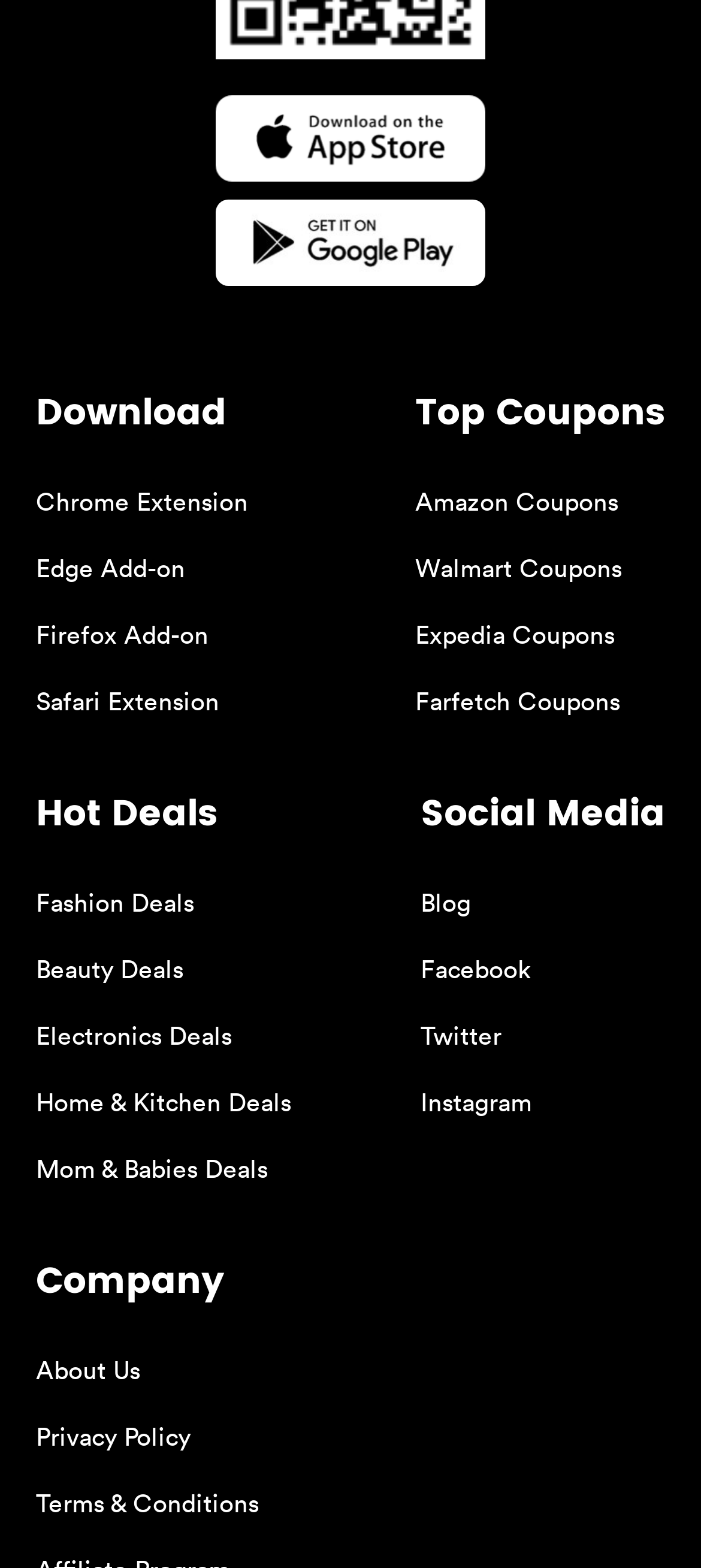Answer this question in one word or a short phrase: How many social media platforms are listed?

4